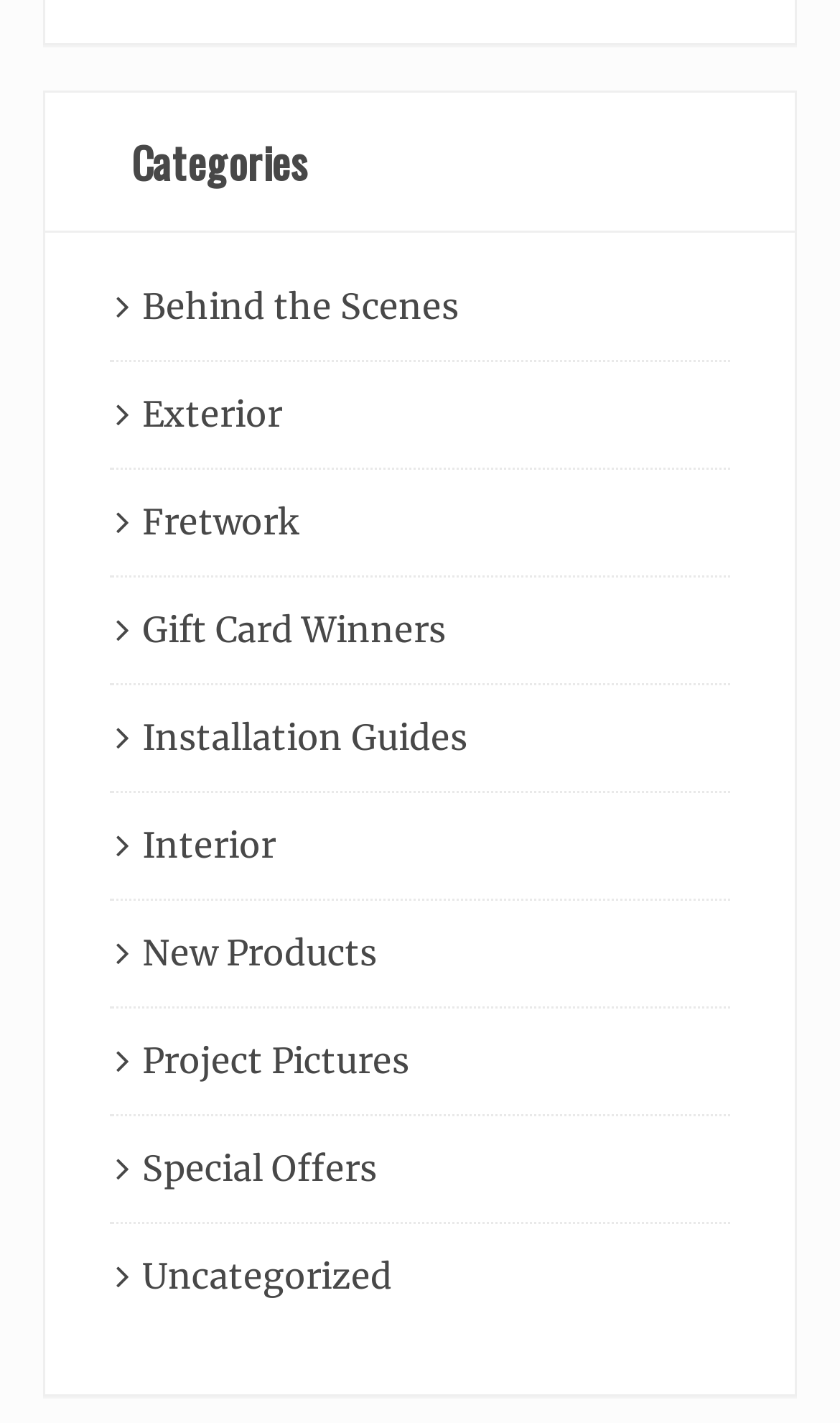What is the position of the 'Gift Card Winners' link?
Observe the image and answer the question with a one-word or short phrase response.

Below 'Fretwork'